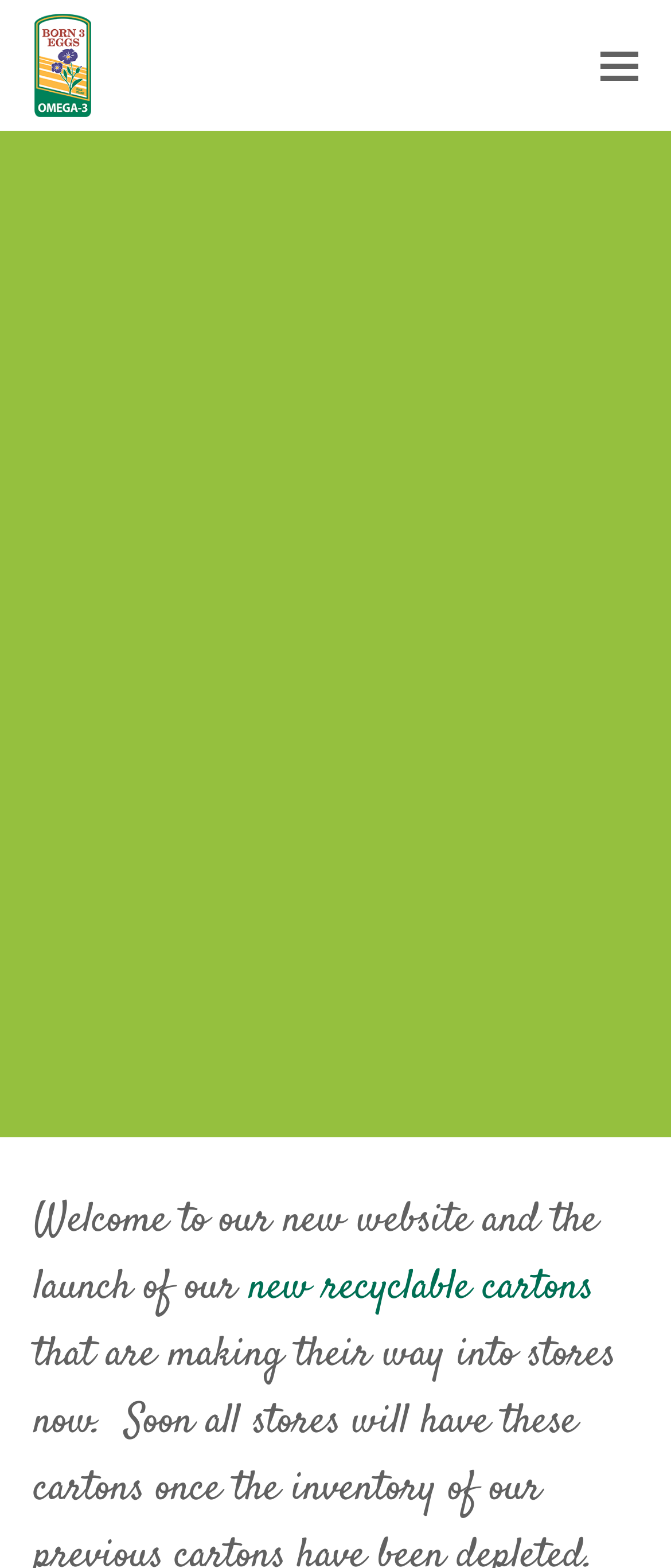Find the primary header on the webpage and provide its text.

BORN 3 EGGS  